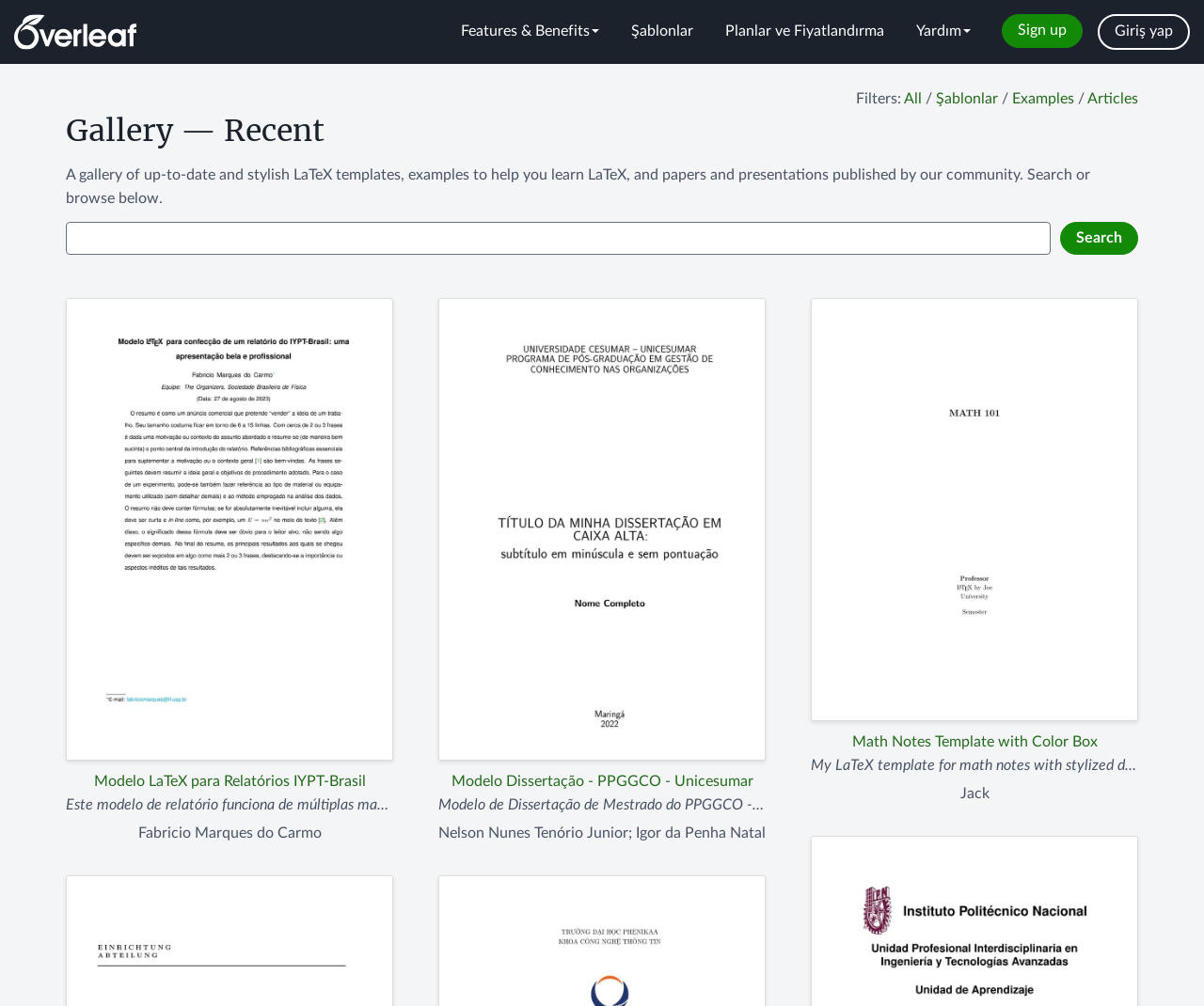What types of templates are available on this website?
Give a one-word or short phrase answer based on the image.

Journals, conferences, theses, reports, CVs